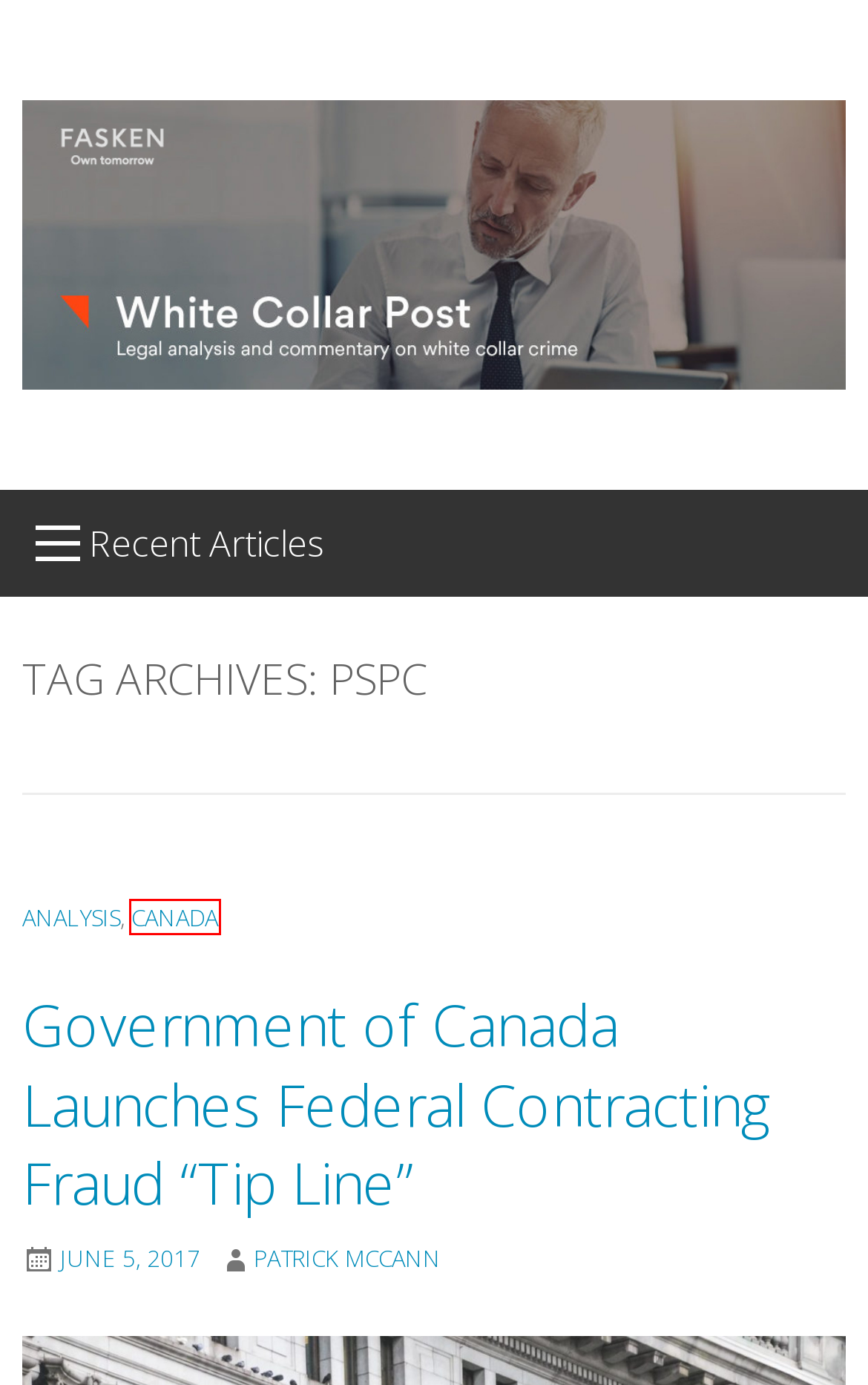Given a screenshot of a webpage with a red bounding box around a UI element, please identify the most appropriate webpage description that matches the new webpage after you click on the element. Here are the candidates:
A. Government of Canada Launches Federal Contracting Fraud “Tip Line” - White Collar Post
B. tip line Archives - White Collar Post
C. Tax Fraud & Evasion Archives - White Collar Post
D. Canada Archives - White Collar Post
E. White Collar Post - Keeping you current on White Collar Crime and Compliance at Home and Abroad
F. Patrick McCann, Author at White Collar Post
G. Analysis Archives - White Collar Post
H. anti-fraud Archives - White Collar Post

D